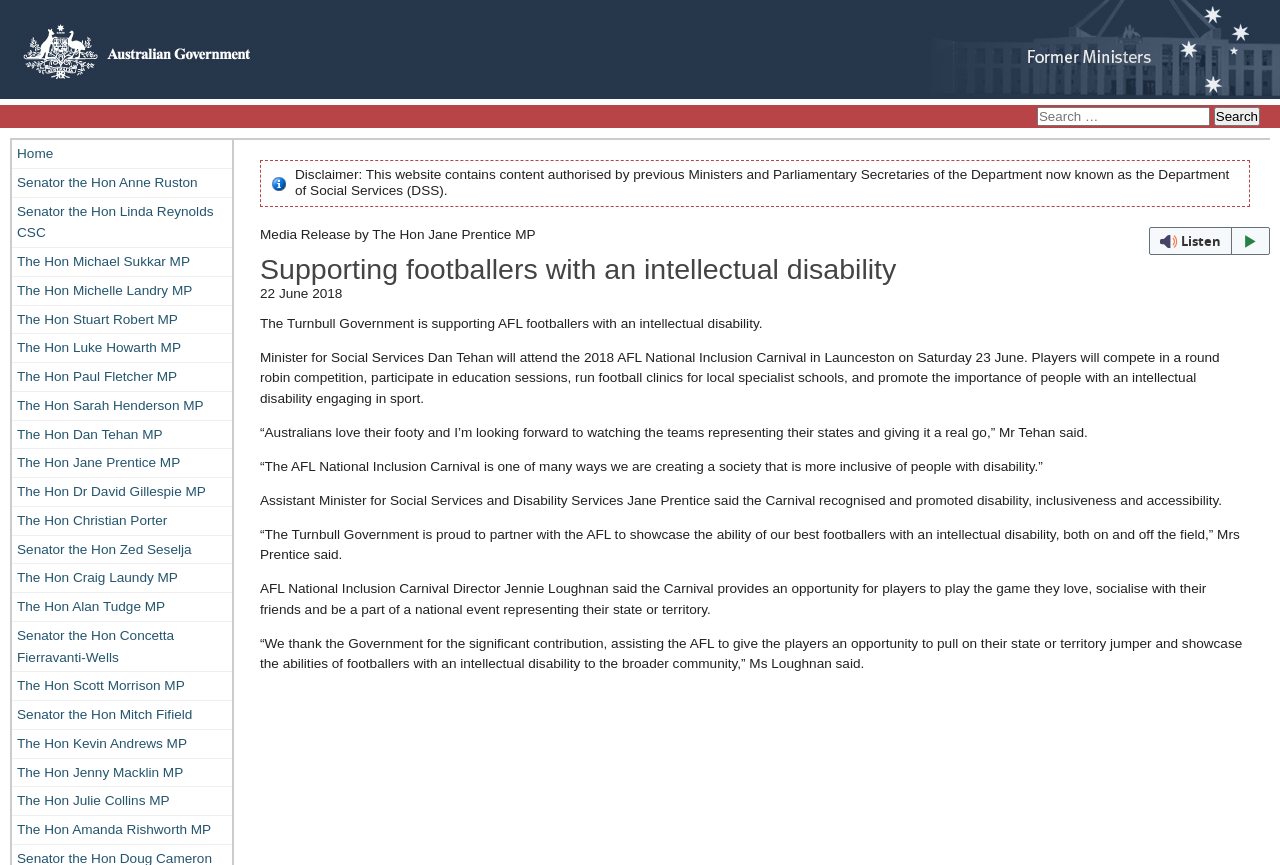What is the purpose of the AFL National Inclusion Carnival?
Relying on the image, give a concise answer in one word or a brief phrase.

To promote disability inclusiveness